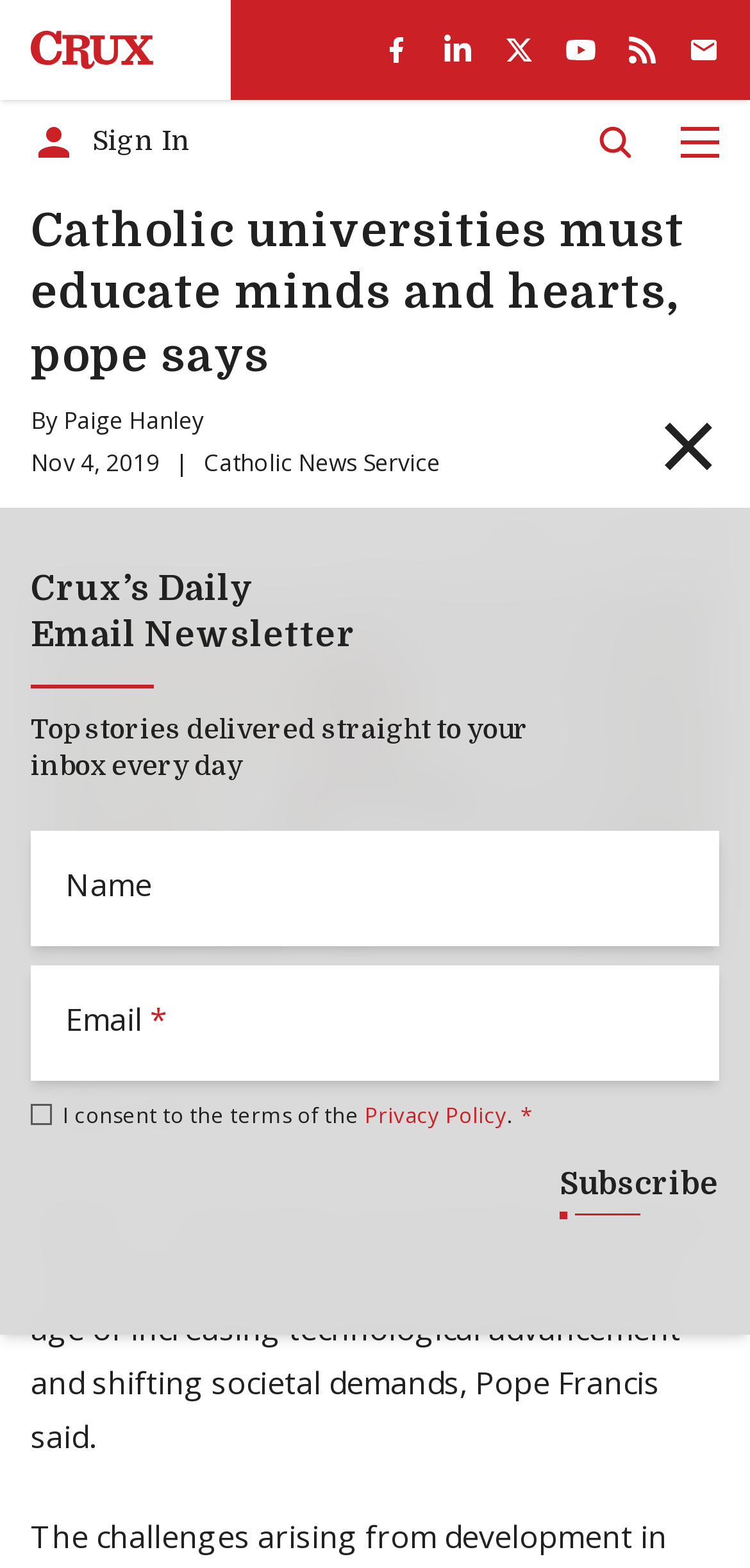Please locate the bounding box coordinates of the element's region that needs to be clicked to follow the instruction: "Listen to the article". The bounding box coordinates should be provided as four float numbers between 0 and 1, i.e., [left, top, right, bottom].

[0.041, 0.684, 0.313, 0.733]